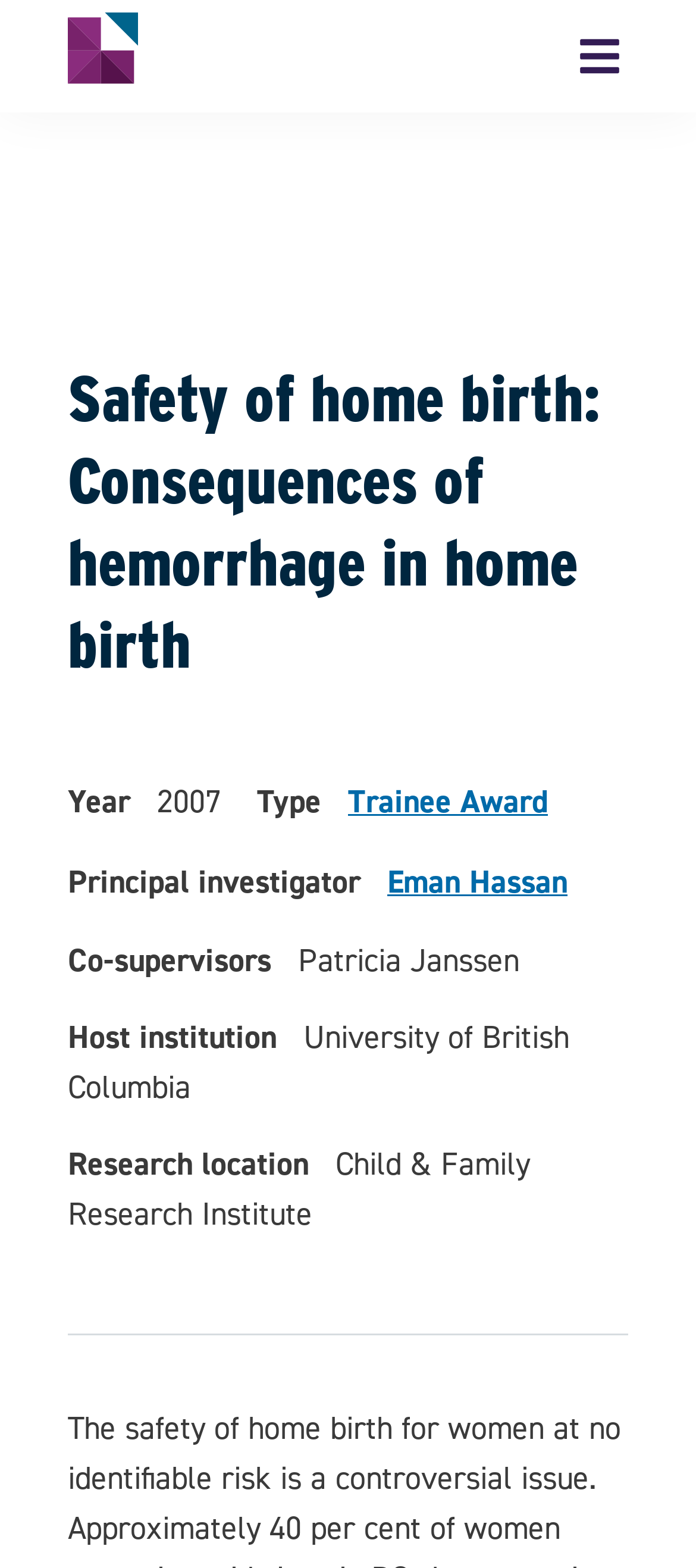Using details from the image, please answer the following question comprehensively:
What type of award is mentioned?

I found the type of award by looking at the 'Type' label and its corresponding link, which is 'Trainee Award', located below the main heading.